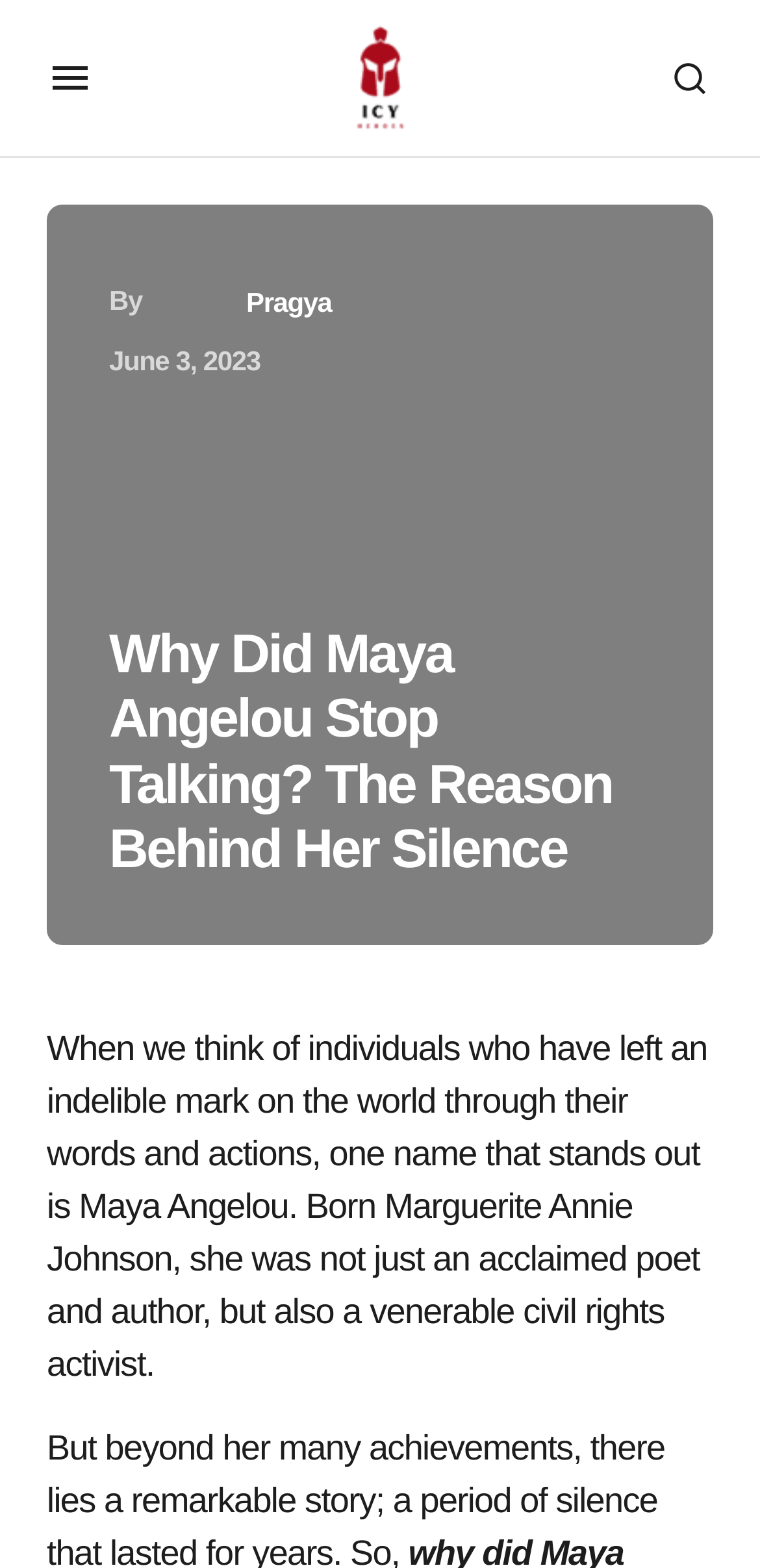Give the bounding box coordinates for this UI element: "alt="Icy Heroes"". The coordinates should be four float numbers between 0 and 1, arranged as [left, top, right, bottom].

[0.449, 0.012, 0.551, 0.087]